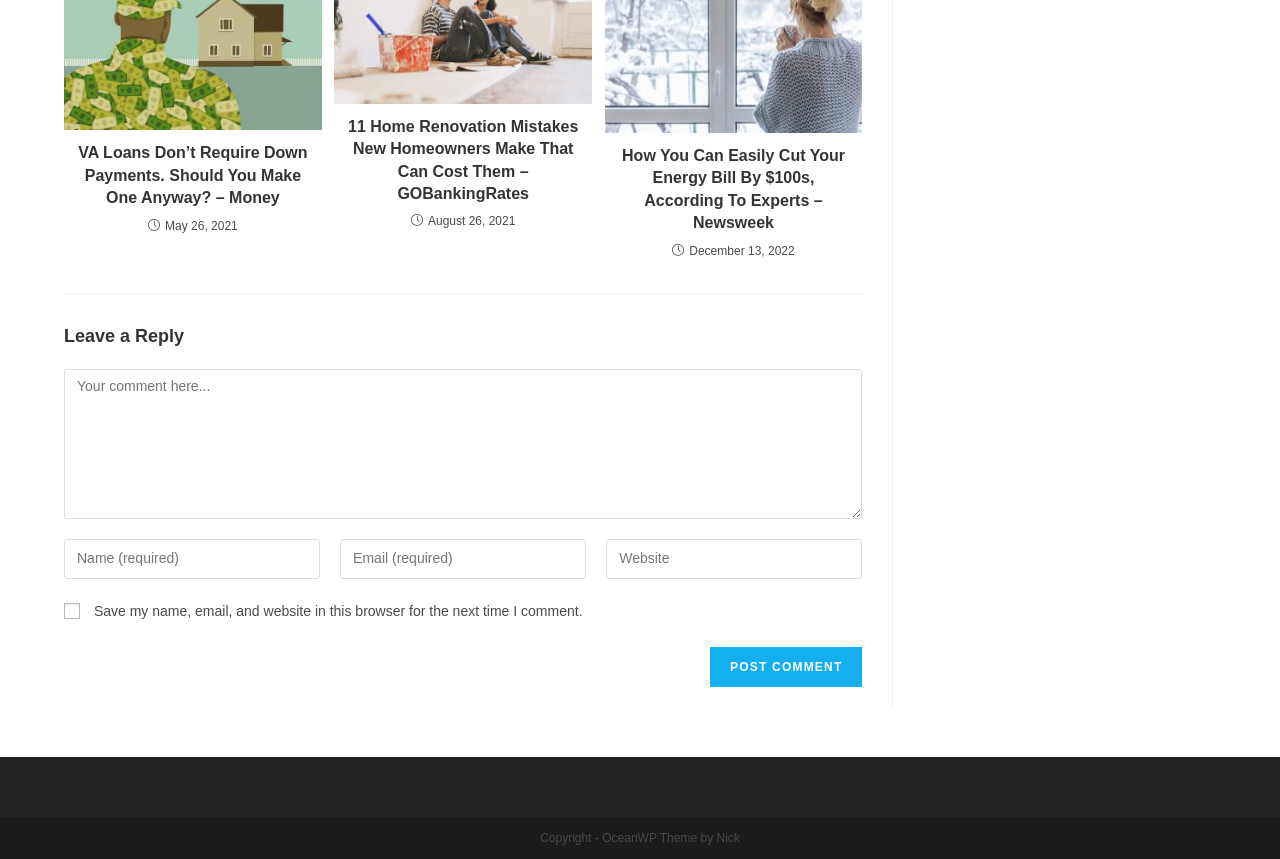What is the function of the 'Post Comment' button?
Using the image as a reference, answer the question in detail.

I examined the button element and its associated text, which says 'POST COMMENT'. This suggests that the function of the button is to submit a comment that the user has entered in the comment form.